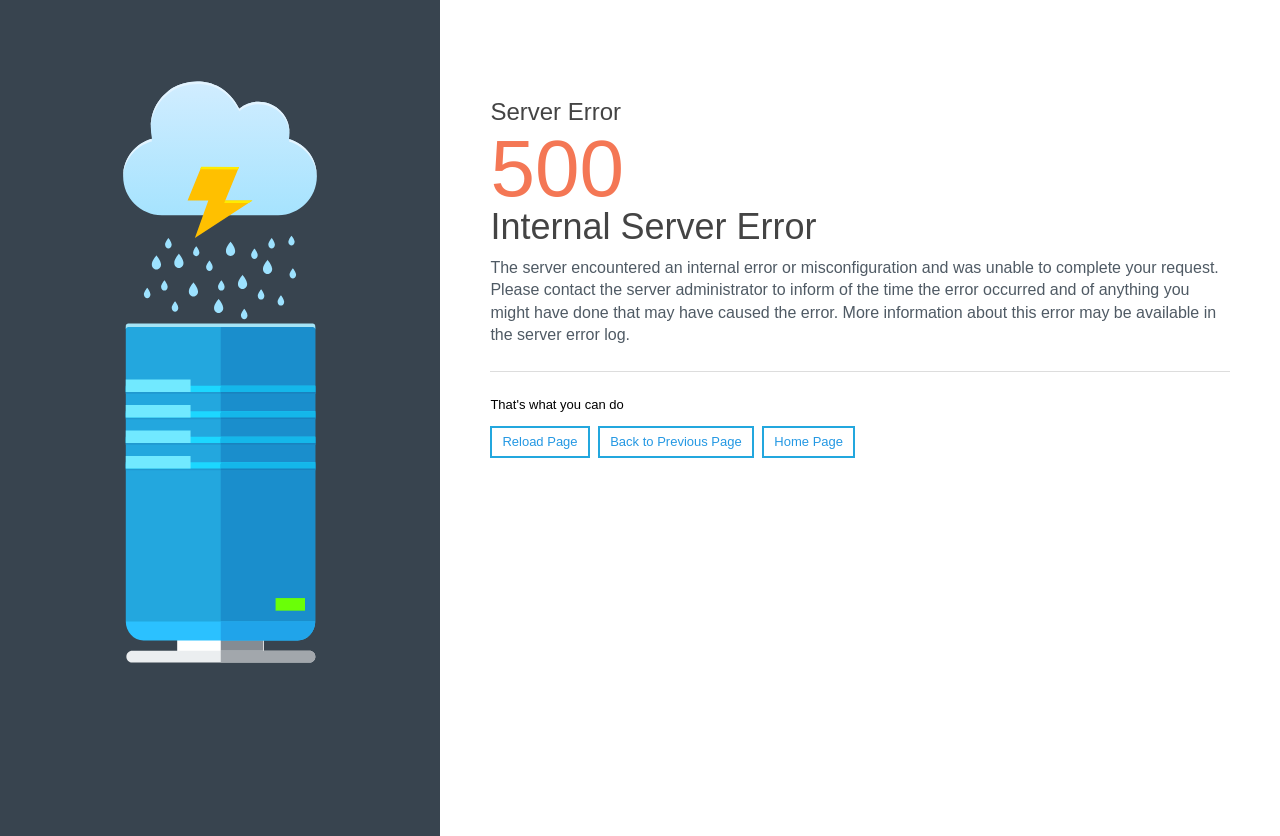How many links are available on this page?
Refer to the screenshot and deliver a thorough answer to the question presented.

I counted the number of link elements on the webpage, which are 'Reload Page', 'Back to Previous Page', and 'Home Page', and found that there are three links available.